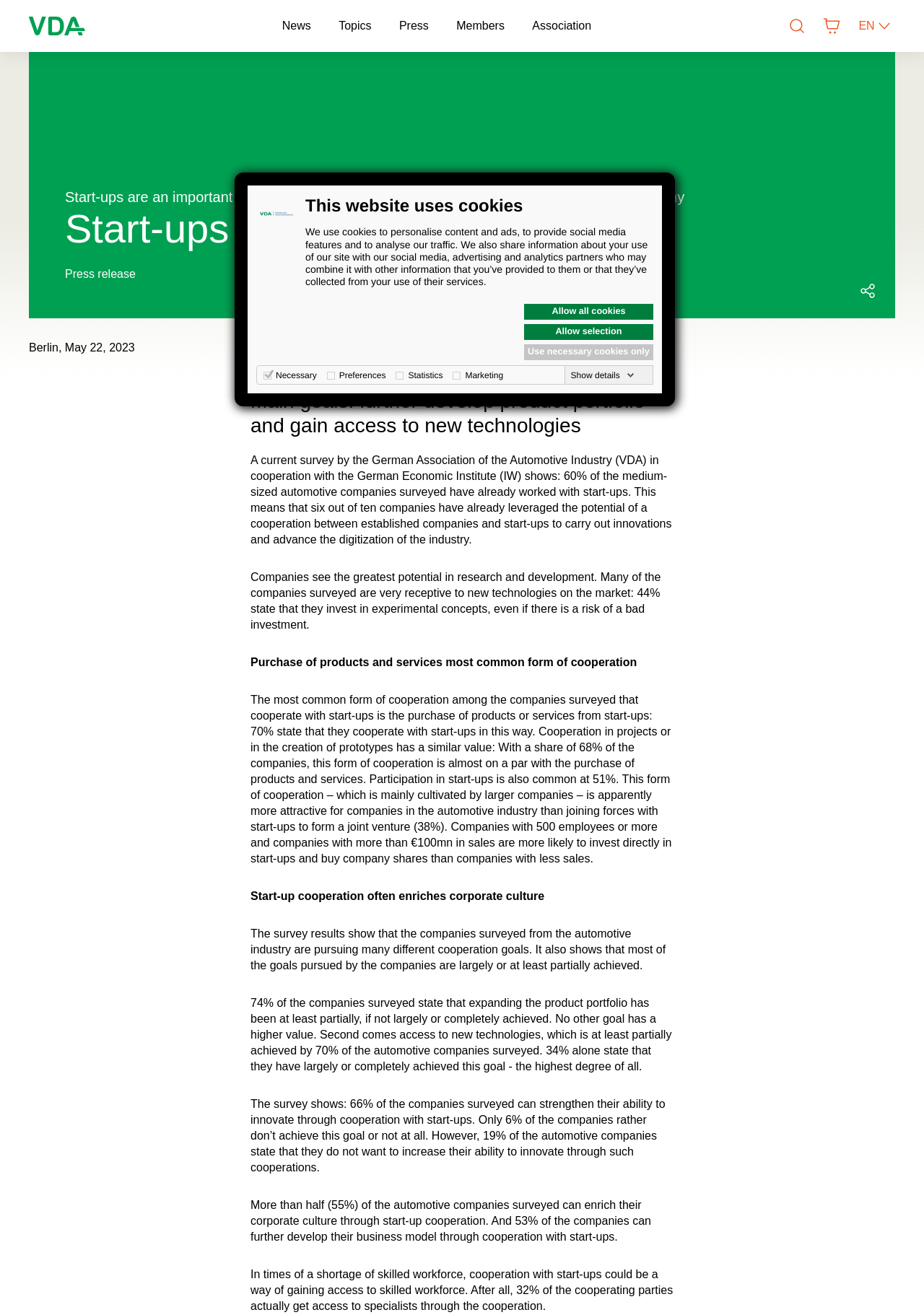Using a single word or phrase, answer the following question: 
What is the main topic of this webpage?

Start-ups and automotive SMEs